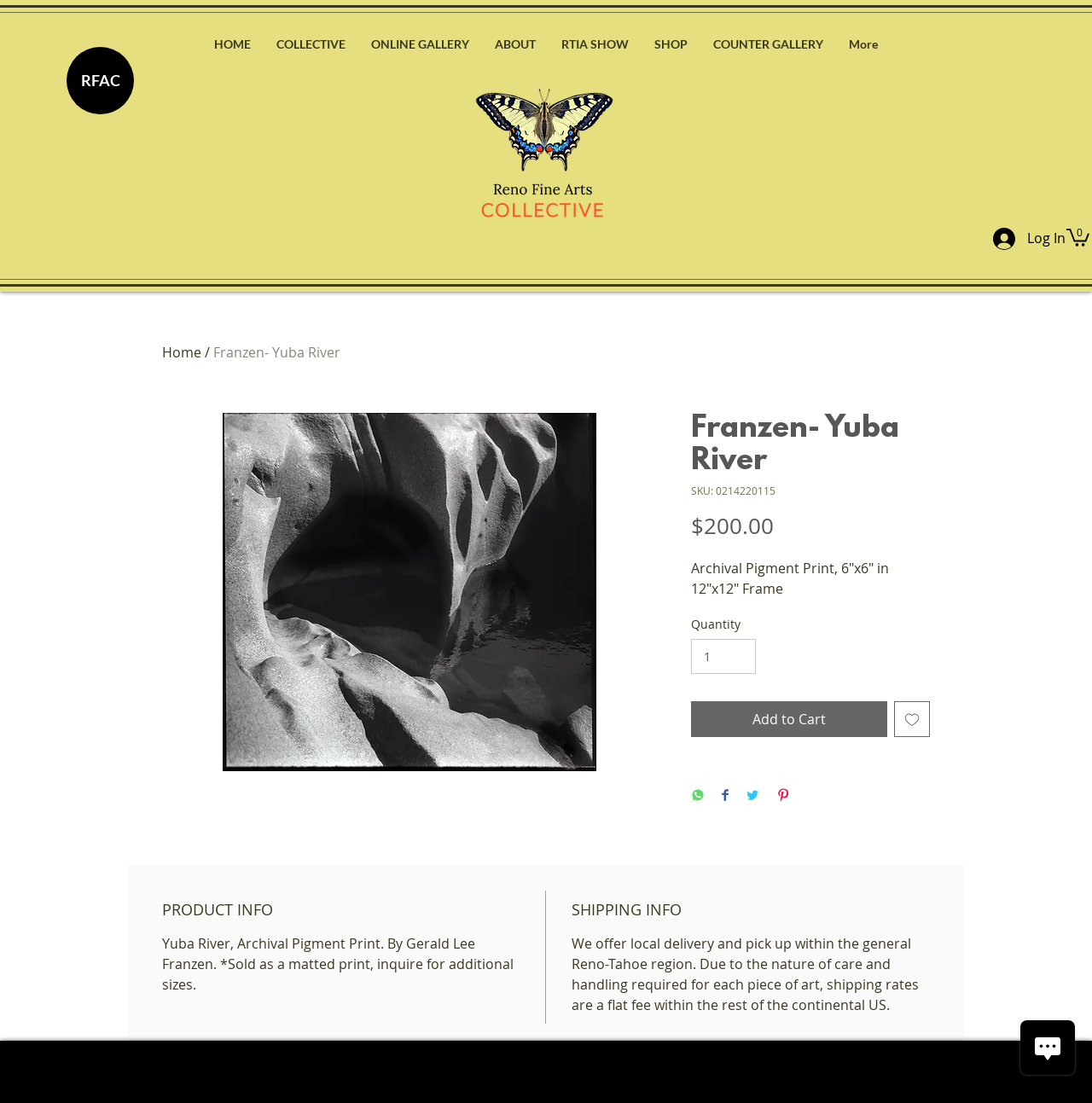Look at the image and write a detailed answer to the question: 
What is the size of the framed print?

I found the size of the framed print by looking at the product description, where it says 'Archival Pigment Print, 6"x6" in 12"x12" Frame'.